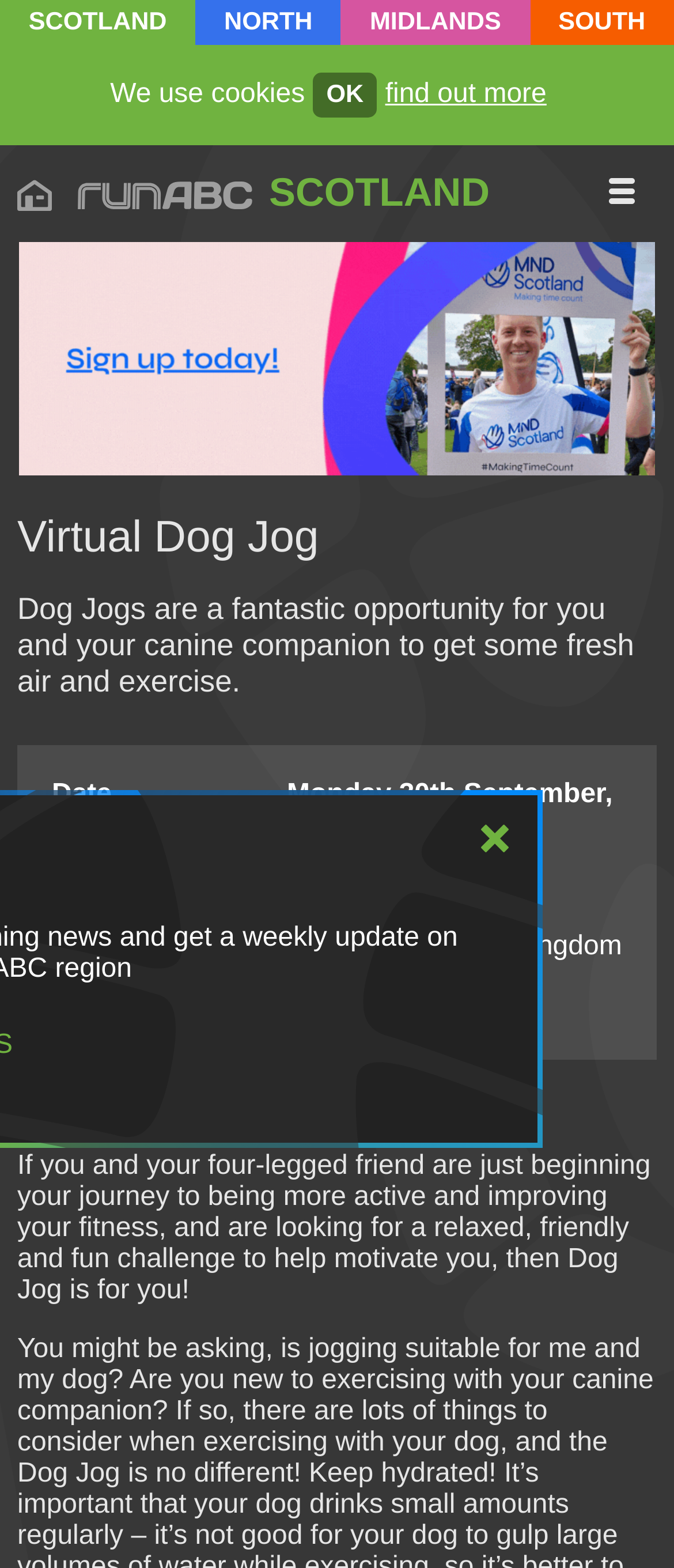What is the distance of the dog jog event?
Your answer should be a single word or phrase derived from the screenshot.

5K